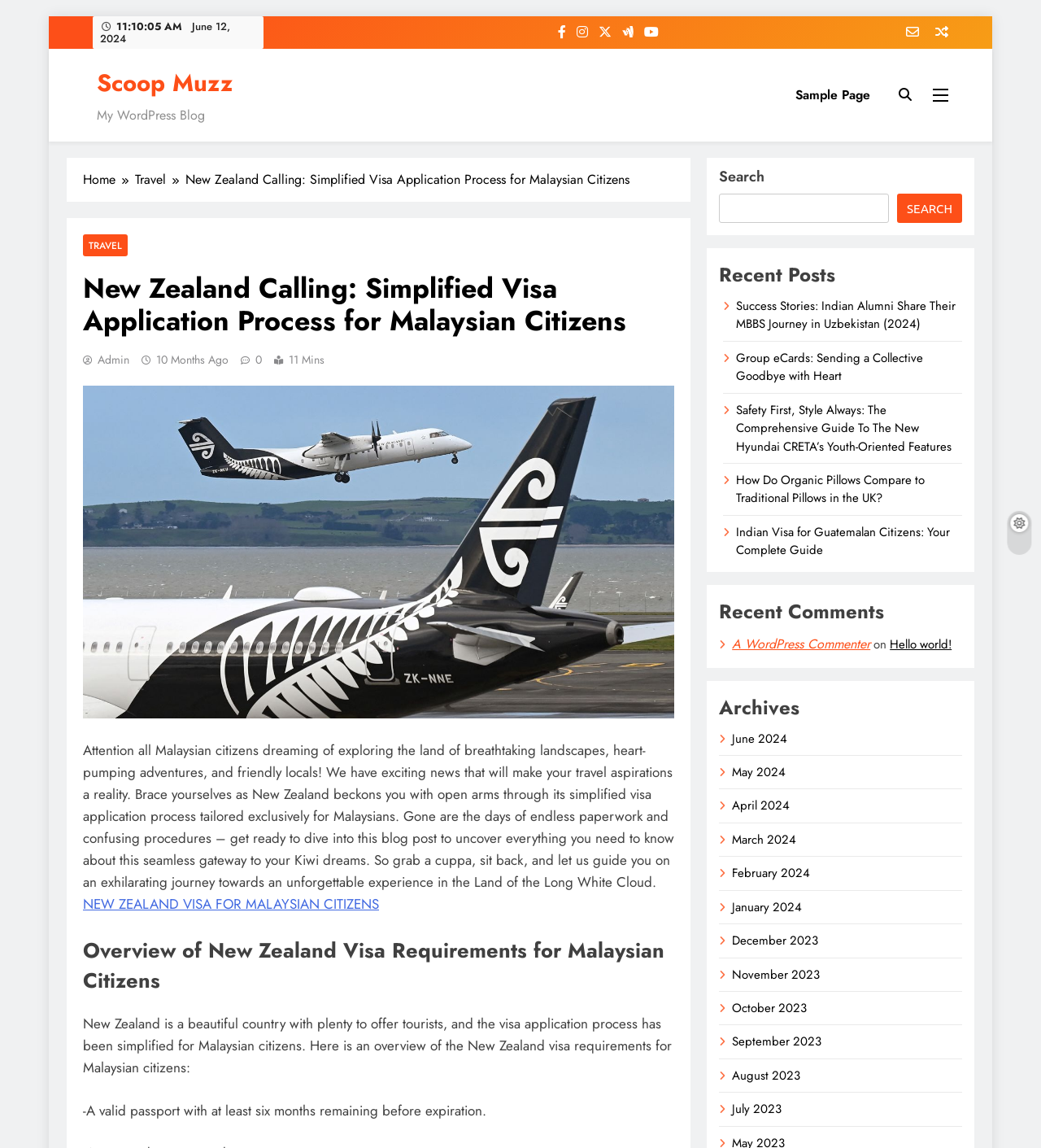What is the main topic of the webpage?
Refer to the image and provide a concise answer in one word or phrase.

New Zealand visa application